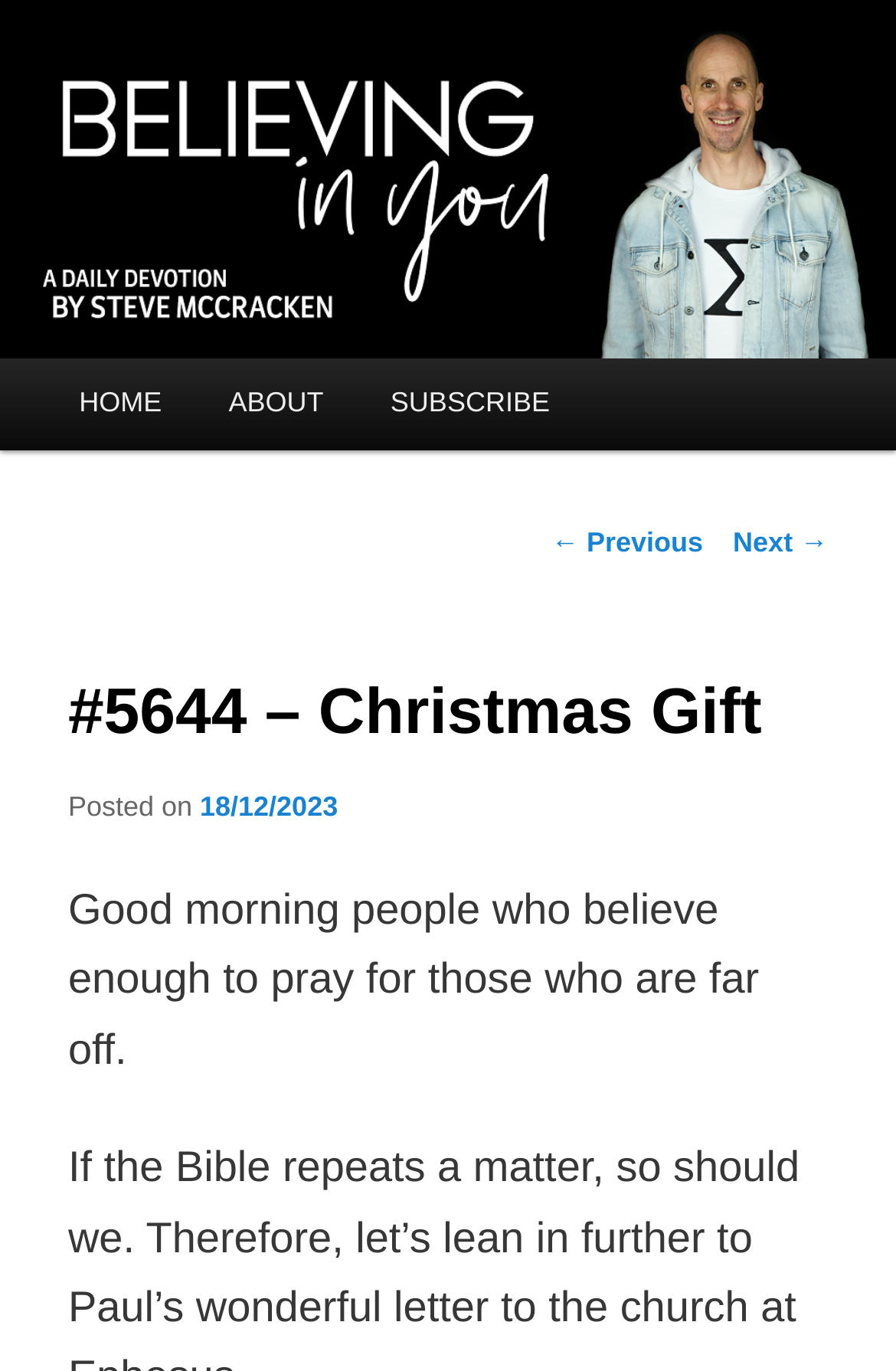What is the first word of the devotional text?
Please provide a detailed and comprehensive answer to the question.

The devotional text can be found in the StaticText element 'Good morning people who believe enough to pray for those who are far off.'. The first word of the devotional text is 'Good'.